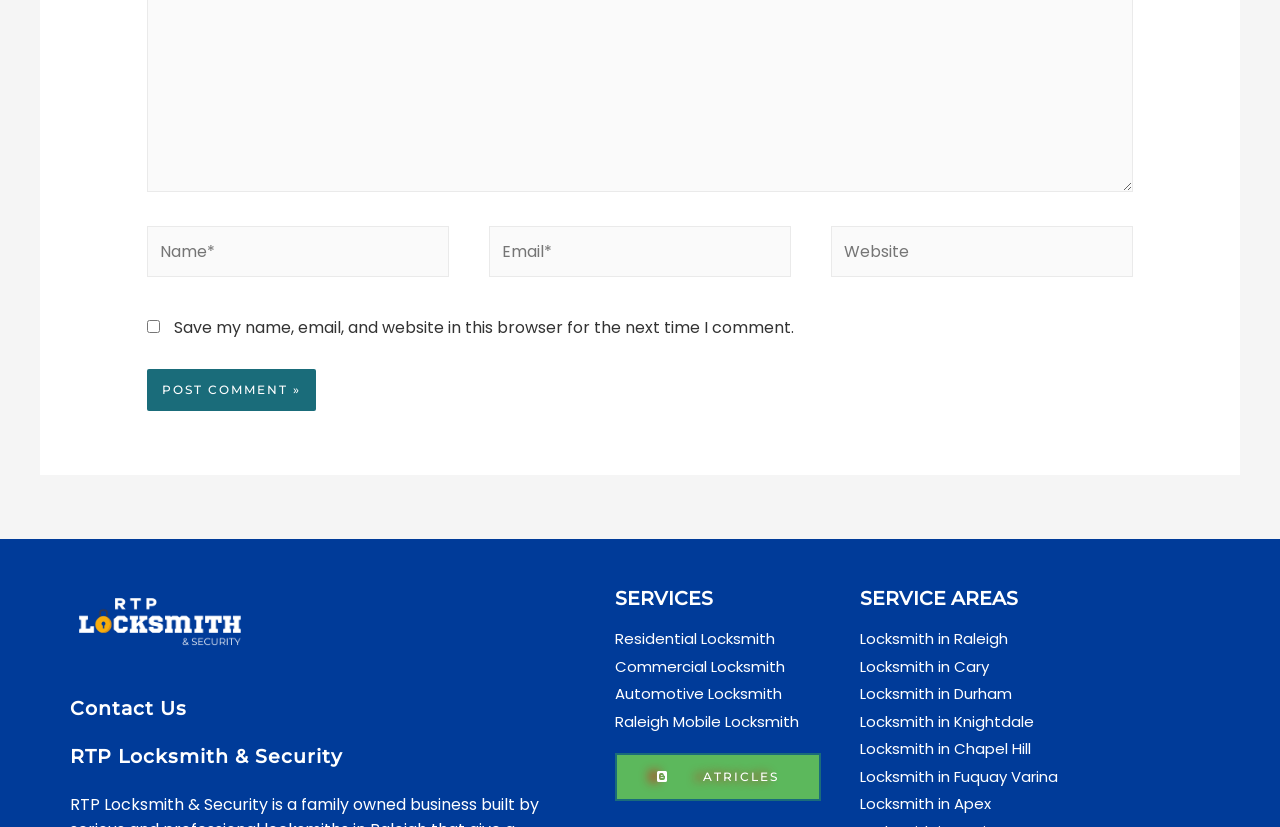How many service areas are listed?
Look at the image and respond with a one-word or short phrase answer.

6